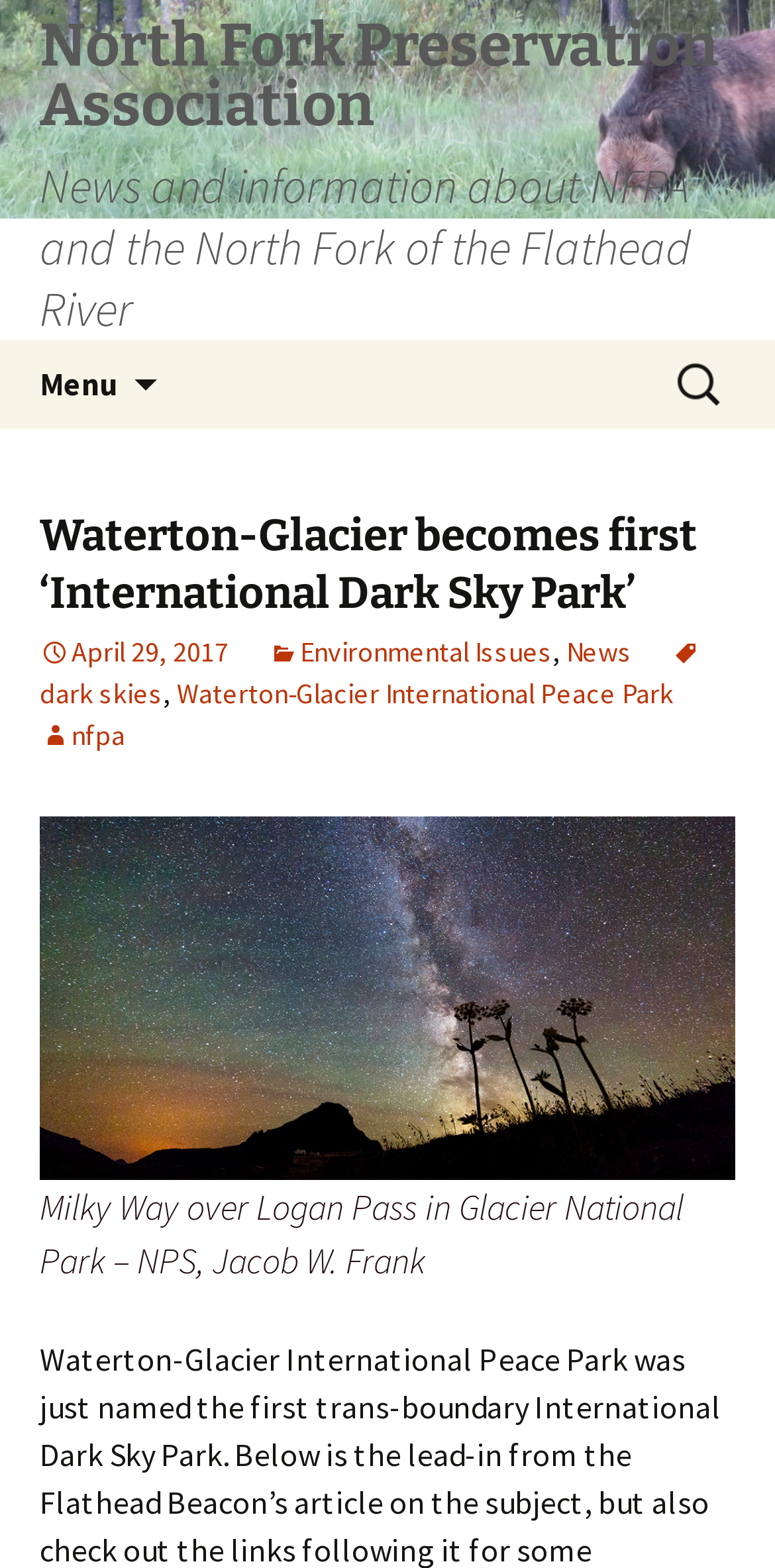Explain in detail what is displayed on the webpage.

The webpage is about Waterton-Glacier becoming the first 'International Dark Sky Park', as indicated by the title. At the top, there is a link to the North Fork Preservation Association, which is also the title of the webpage. Below this, there is a button labeled 'Menu' and a link to 'Skip to content'.

On the right side, there is a search bar with a label 'Search for:' and a search box. Below this, there is a header section with the main title 'Waterton-Glacier becomes first ‘International Dark Sky Park’’.

Under the main title, there are several links and a time indicator showing the date 'April 29, 2017'. The links are categorized under 'Environmental Issues', 'News', and 'dark skies', and there is also a link to 'Waterton-Glacier International Peace Park'.

Below these links, there is a large image of the Milky Way over Logan Pass in Glacier National Park, with a caption describing the image. The image takes up most of the page's width and is positioned in the middle of the page.